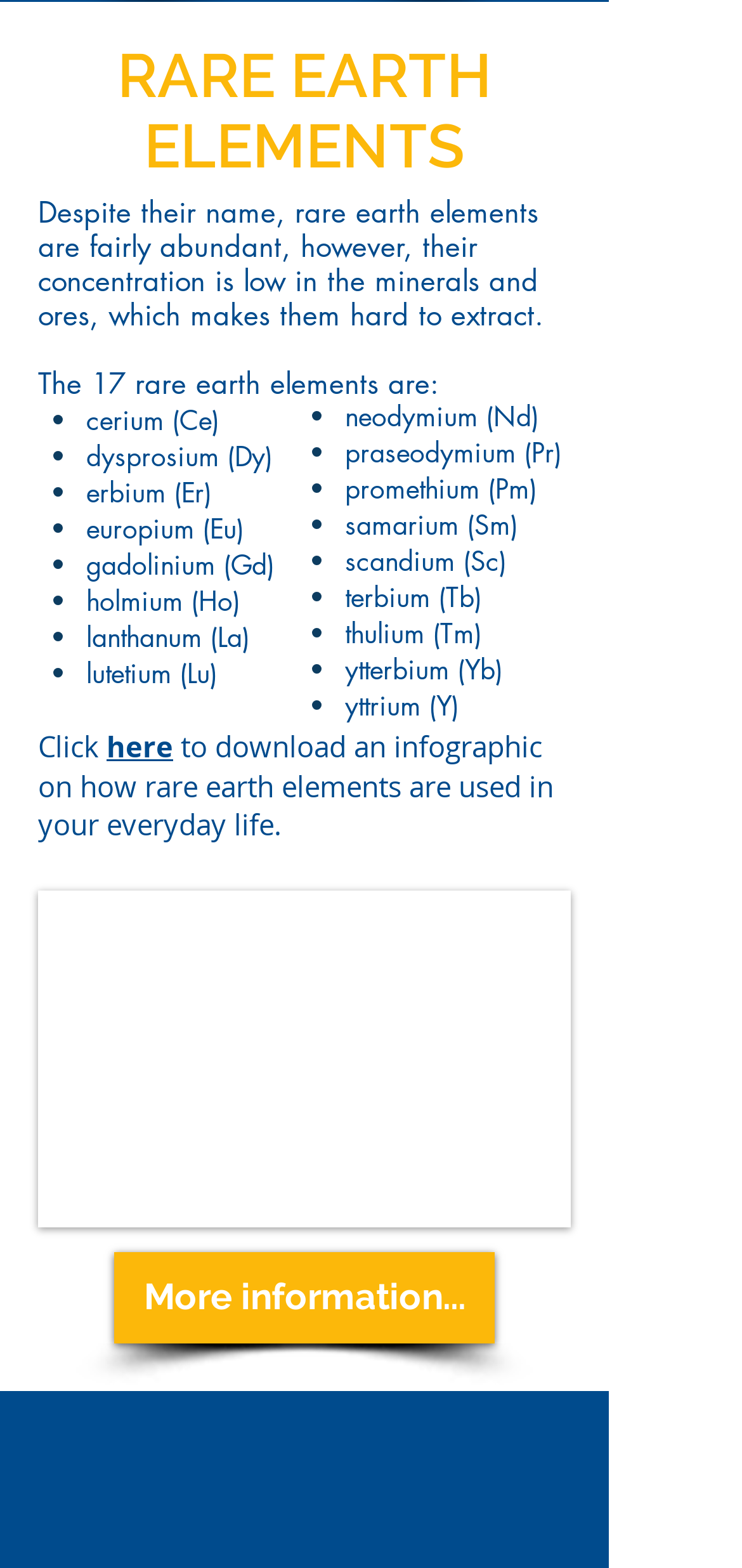Identify the bounding box for the UI element that is described as follows: "lutetium".

[0.116, 0.417, 0.231, 0.44]